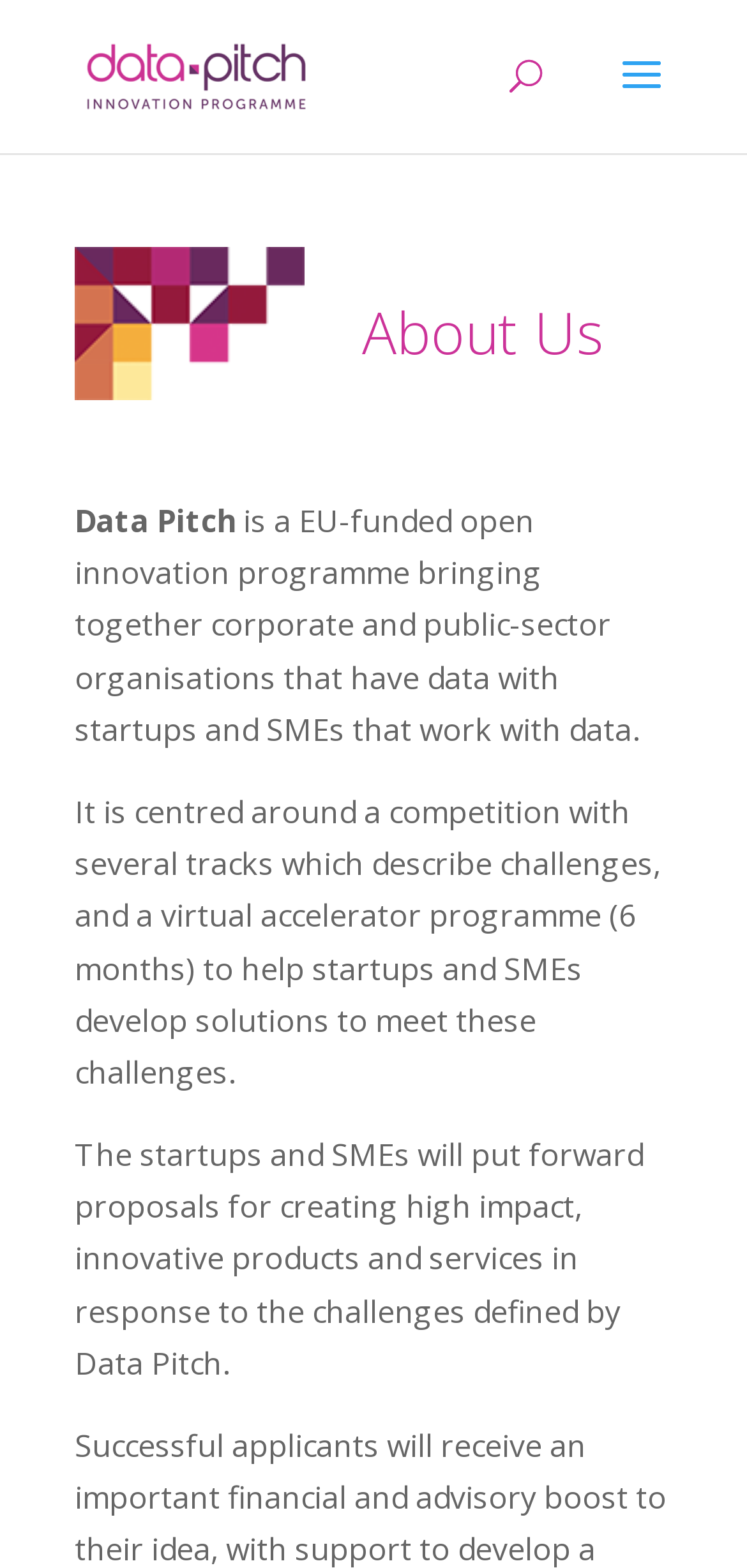Give the bounding box coordinates for the element described by: "alt="Datapitch"".

[0.11, 0.033, 0.415, 0.06]